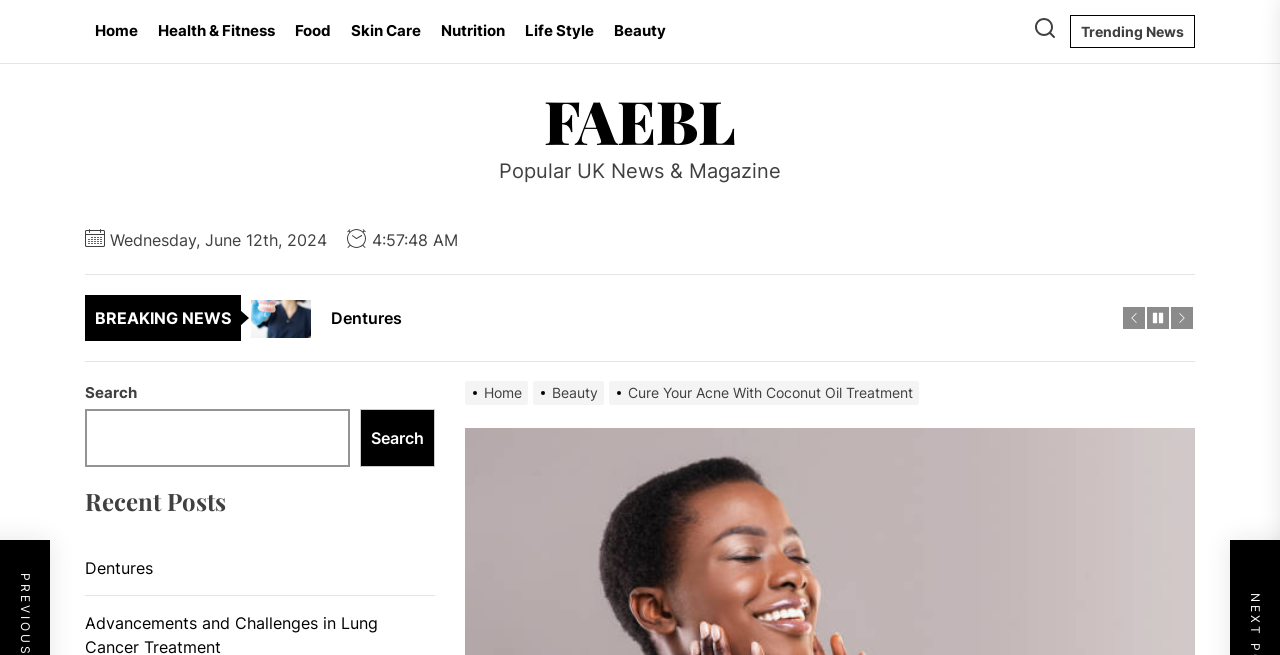What is the purpose of the search bar?
Using the details shown in the screenshot, provide a comprehensive answer to the question.

The search bar is located at the bottom of the webpage and contains a text box and a search button. Its purpose is to allow users to search for specific content within the website.